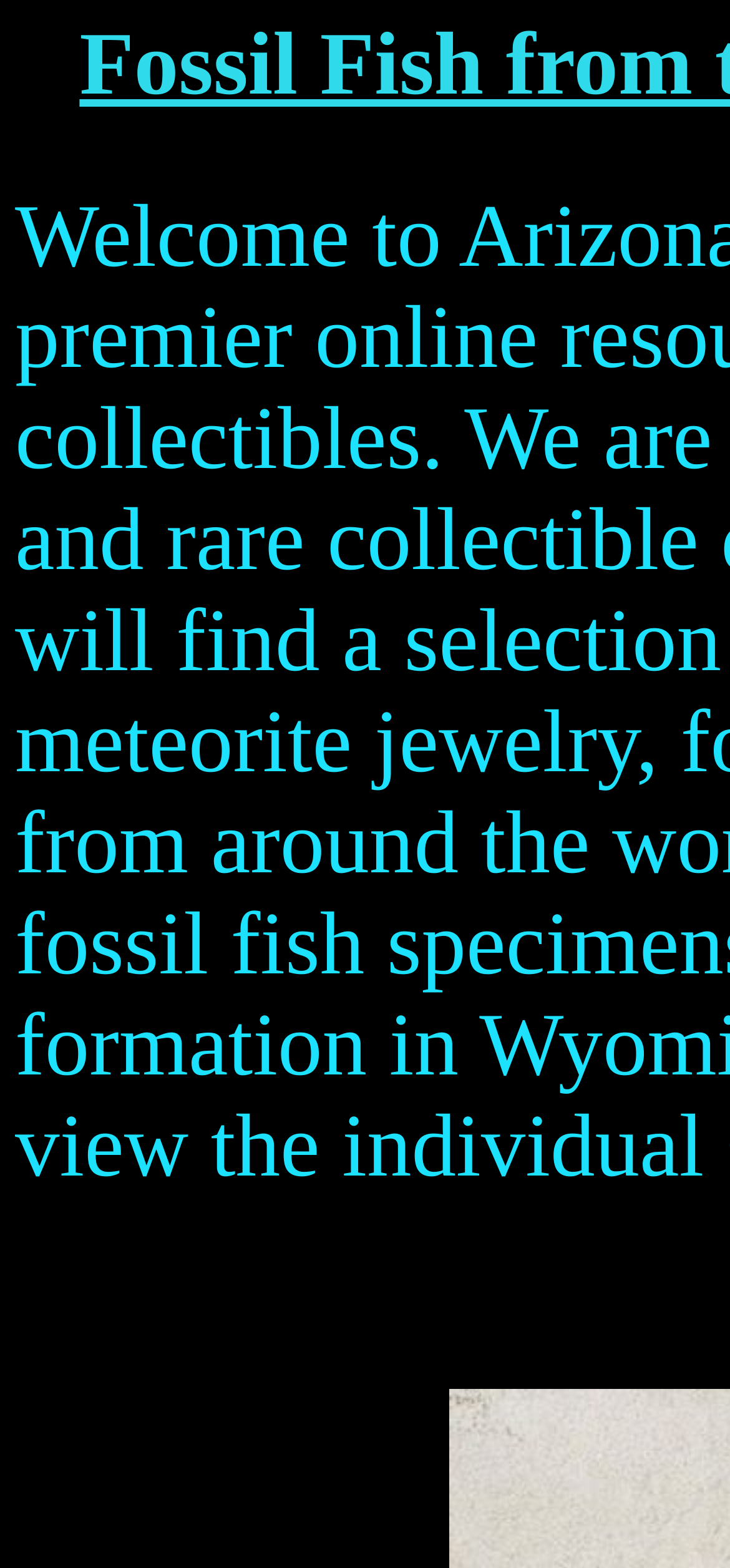Can you identify and provide the main heading of the webpage?

Fossil Fish from the Green River Formation